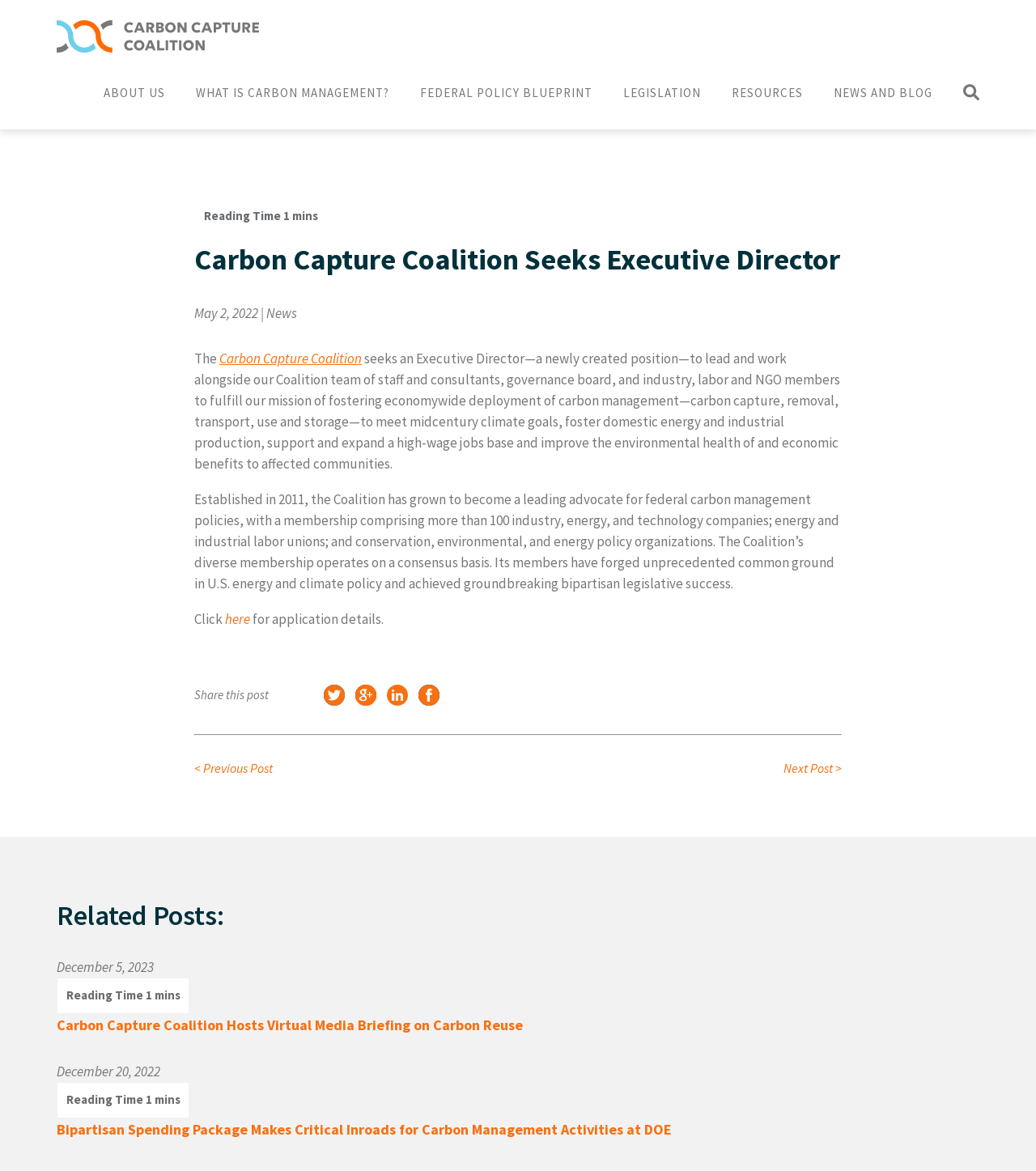Identify the bounding box coordinates of the specific part of the webpage to click to complete this instruction: "Search for something".

[0.93, 0.069, 0.945, 0.083]